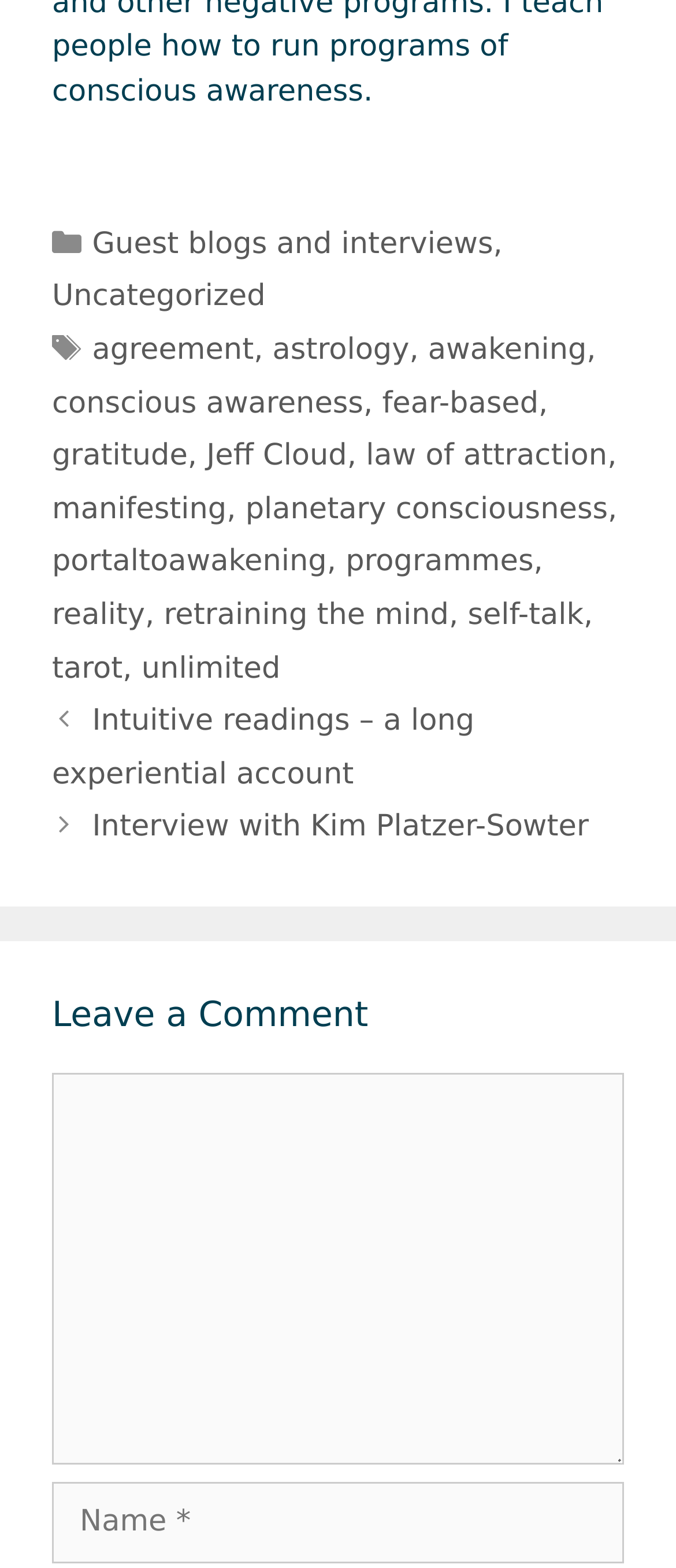What is the purpose of the textbox 'Comment'?
Please interpret the details in the image and answer the question thoroughly.

I found the textbox 'Comment' under the heading 'Leave a Comment'. This suggests that the purpose of this textbox is to allow users to leave a comment on the webpage.